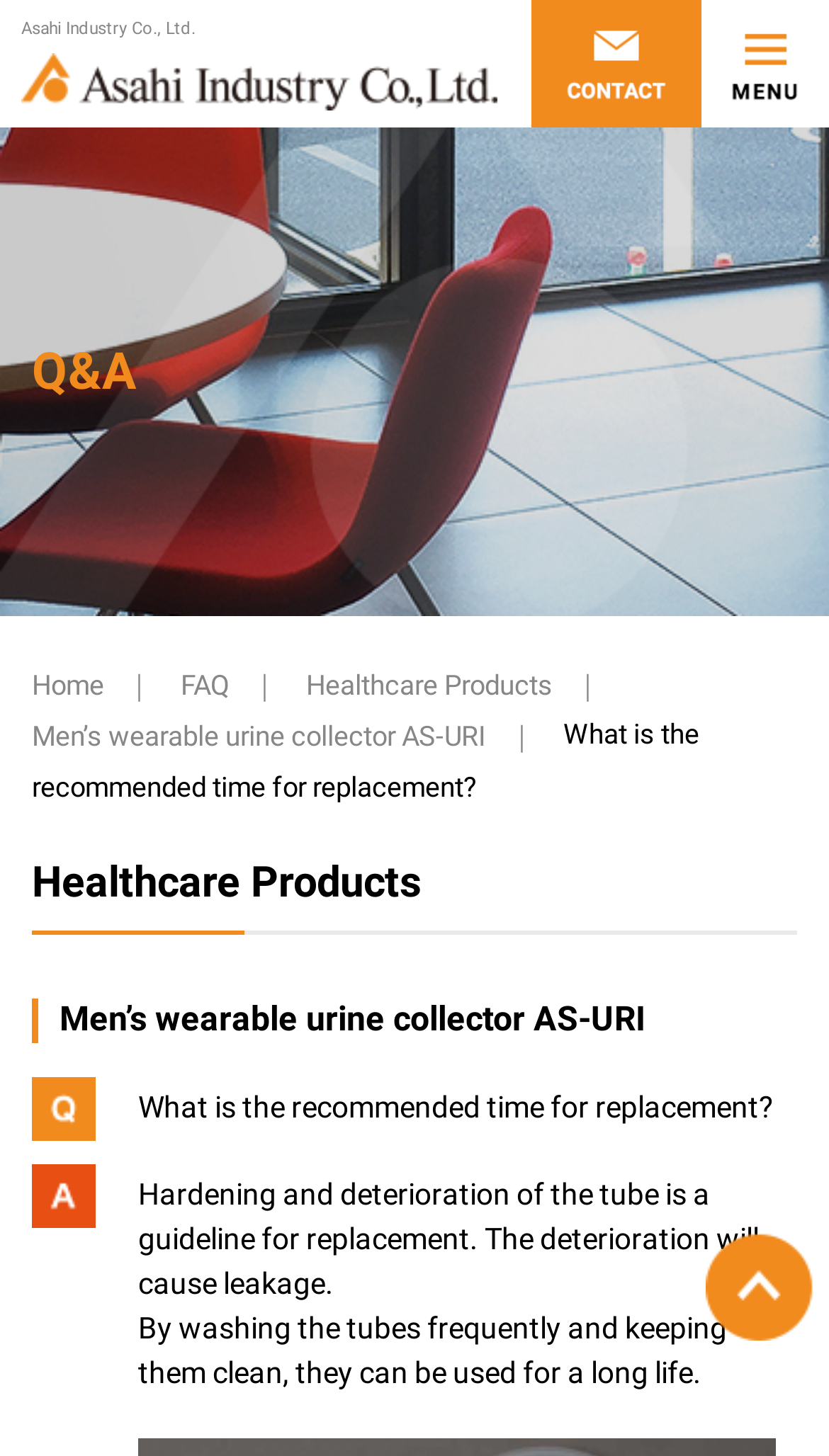Refer to the image and answer the question with as much detail as possible: What type of product is mentioned on the webpage?

The webpage mentions Healthcare Products, specifically the Men's wearable urine collector AS-URI, which is a type of healthcare product.